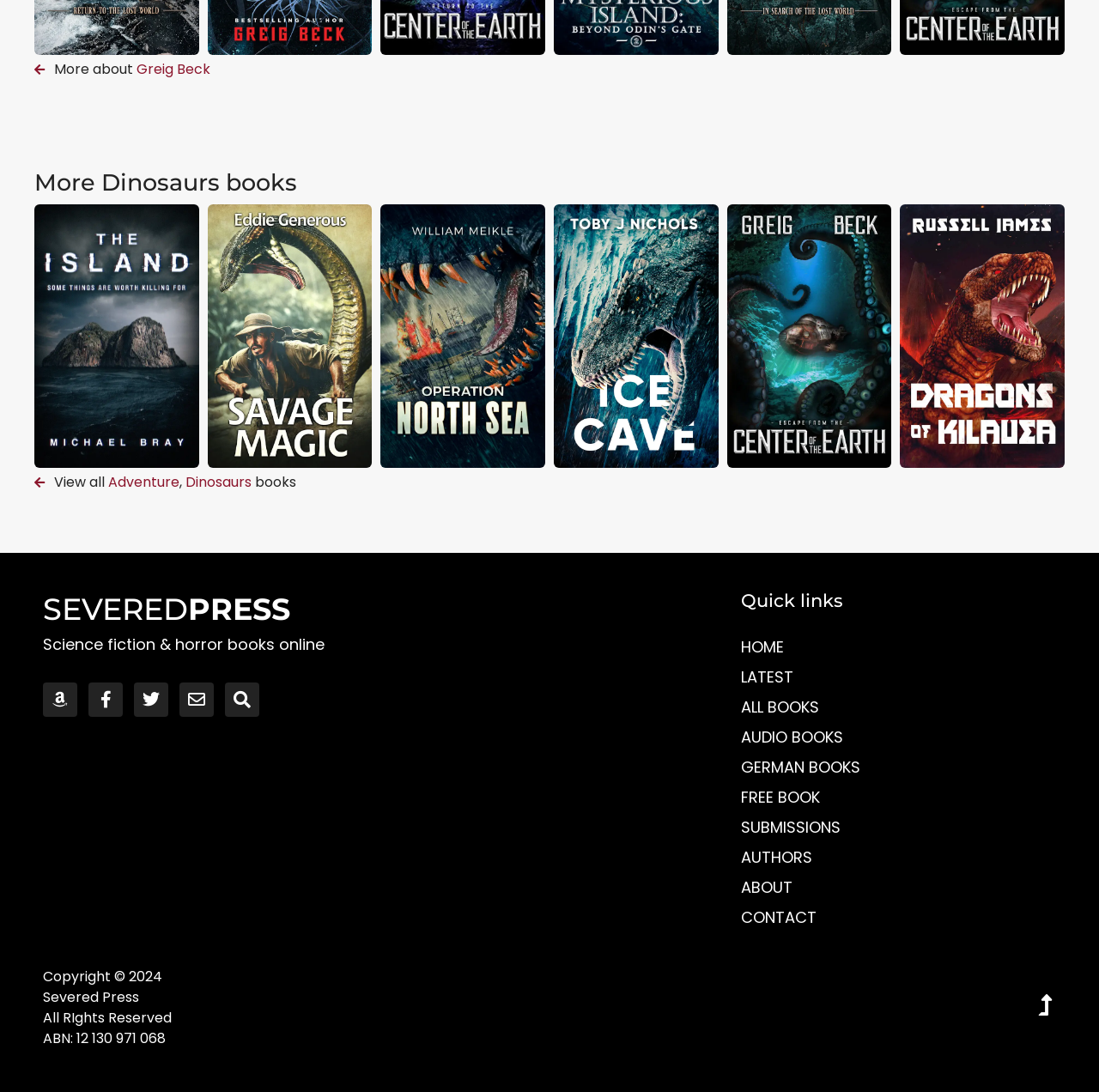What social media platforms are linked on the webpage?
Provide an in-depth and detailed explanation in response to the question.

I looked at the link elements with icons and found that there are links to Facebook and Twitter, which suggests that these social media platforms are linked on the webpage.